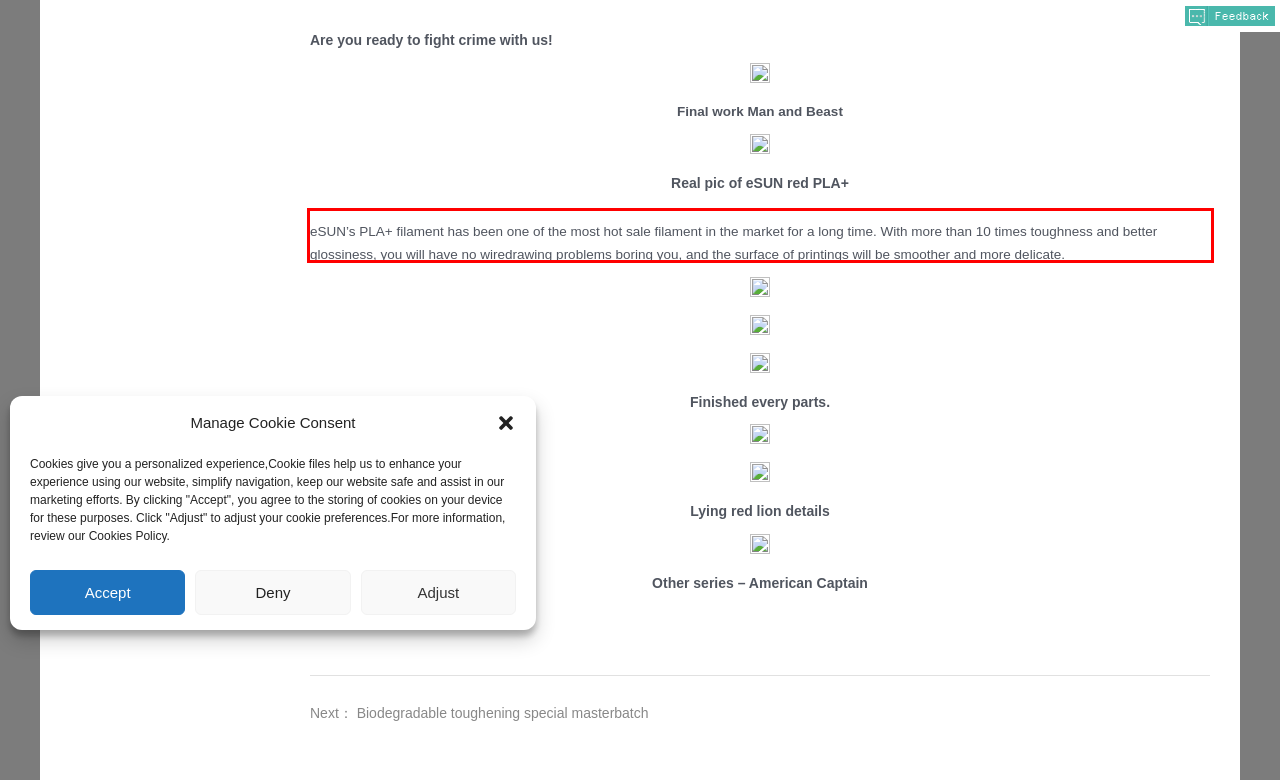Please identify the text within the red rectangular bounding box in the provided webpage screenshot.

eSUN’s PLA+ filament has been one of the most hot sale filament in the market for a long time. With more than 10 times toughness and better glossiness, you will have no wiredrawing problems boring you, and the surface of printings will be smoother and more delicate.